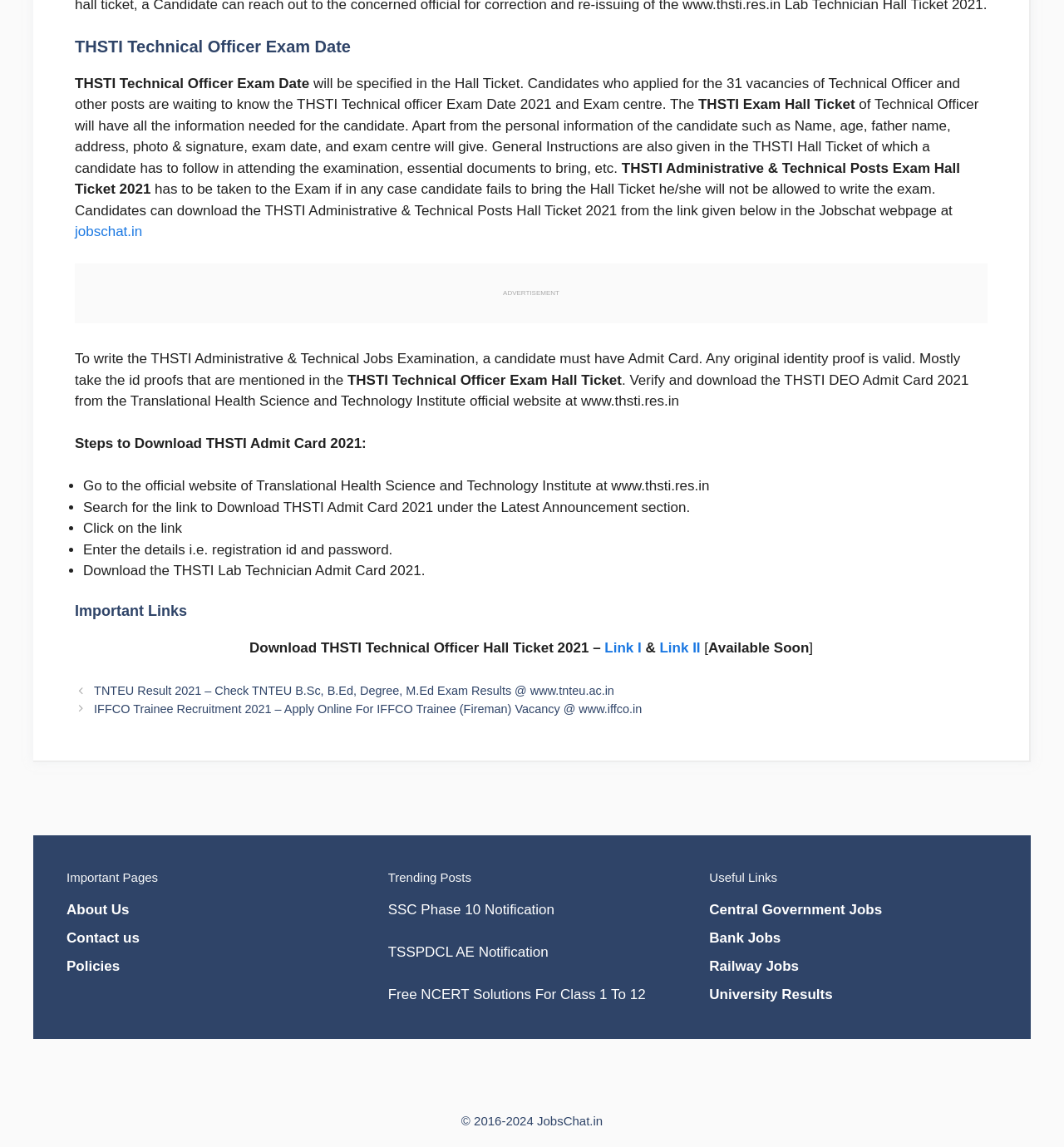What is the purpose of the THSTI Hall Ticket?
Please provide a single word or phrase based on the screenshot.

To attend the exam